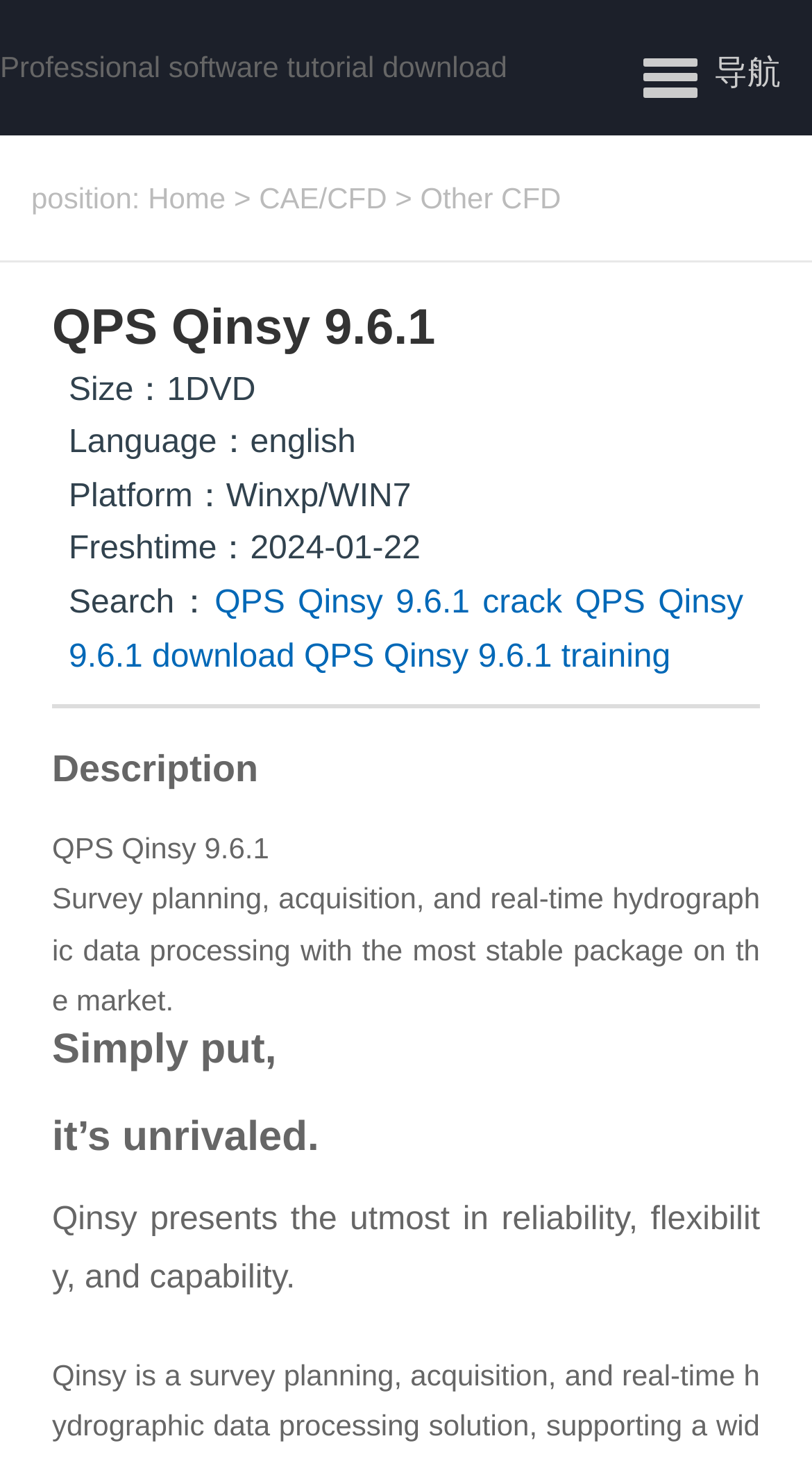Can you find the bounding box coordinates for the UI element given this description: "Other CFD"? Provide the coordinates as four float numbers between 0 and 1: [left, top, right, bottom].

[0.517, 0.124, 0.691, 0.147]